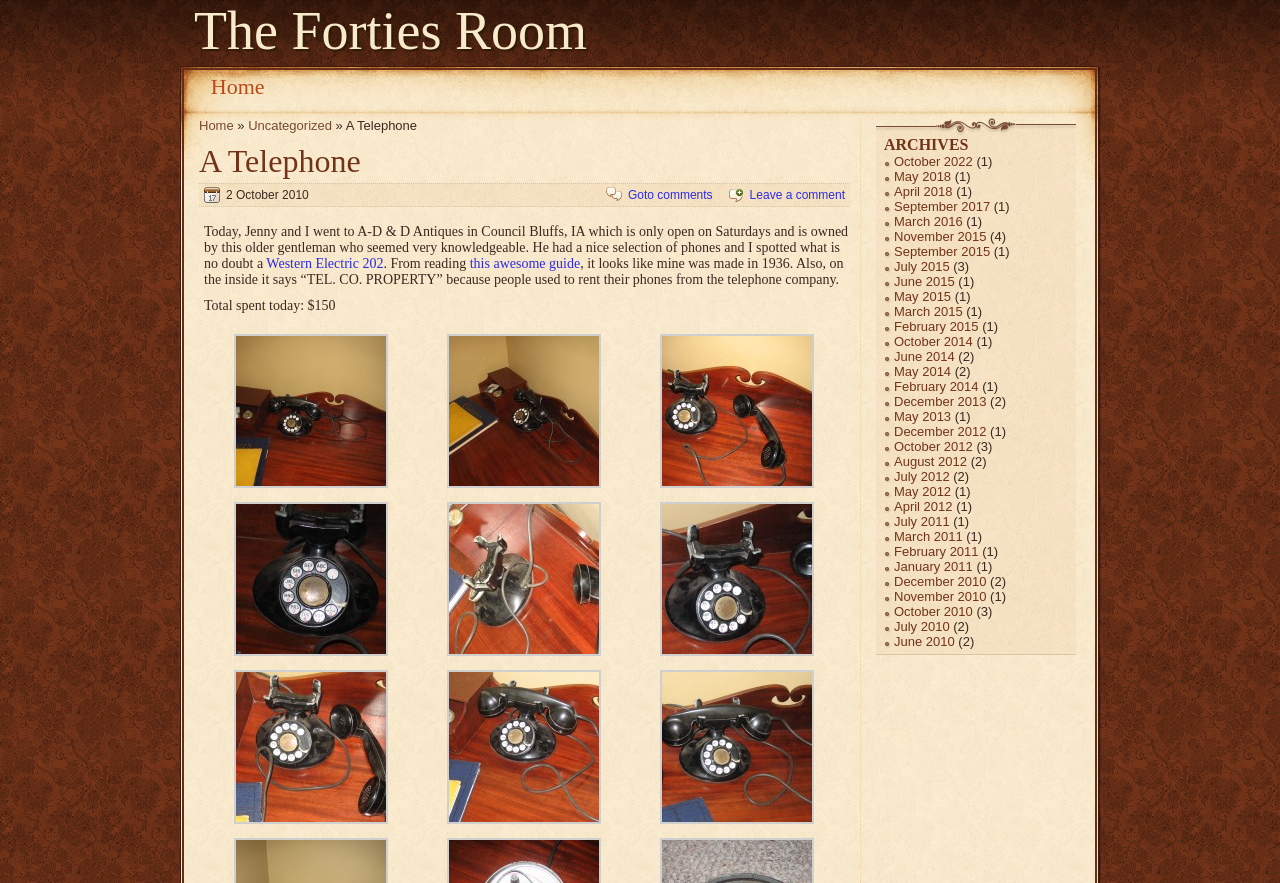Pinpoint the bounding box coordinates of the area that must be clicked to complete this instruction: "Read about Western Electric 202".

[0.208, 0.29, 0.3, 0.307]